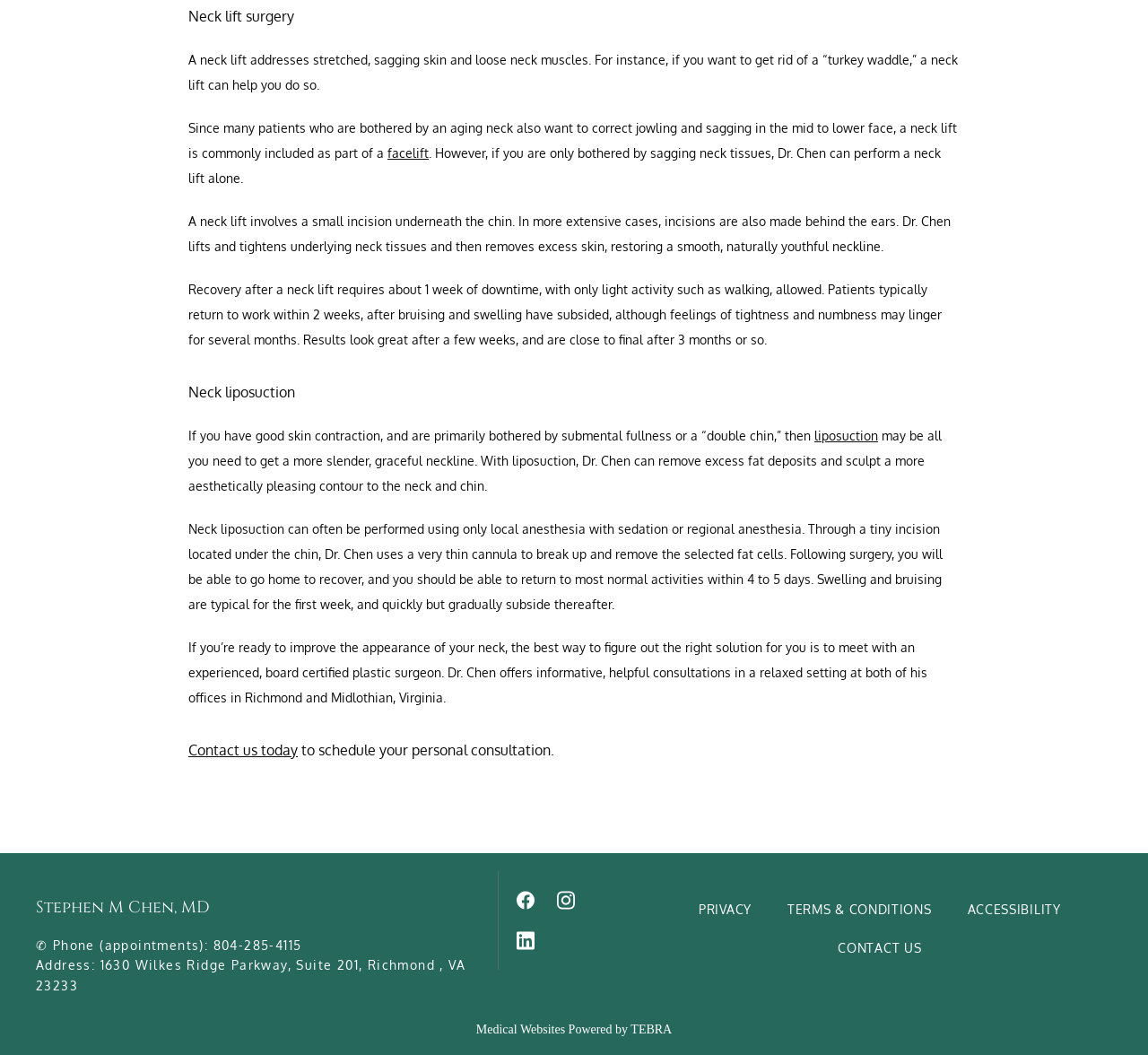Where are Dr. Chen's offices located?
Based on the screenshot, respond with a single word or phrase.

Richmond and Midlothian, Virginia